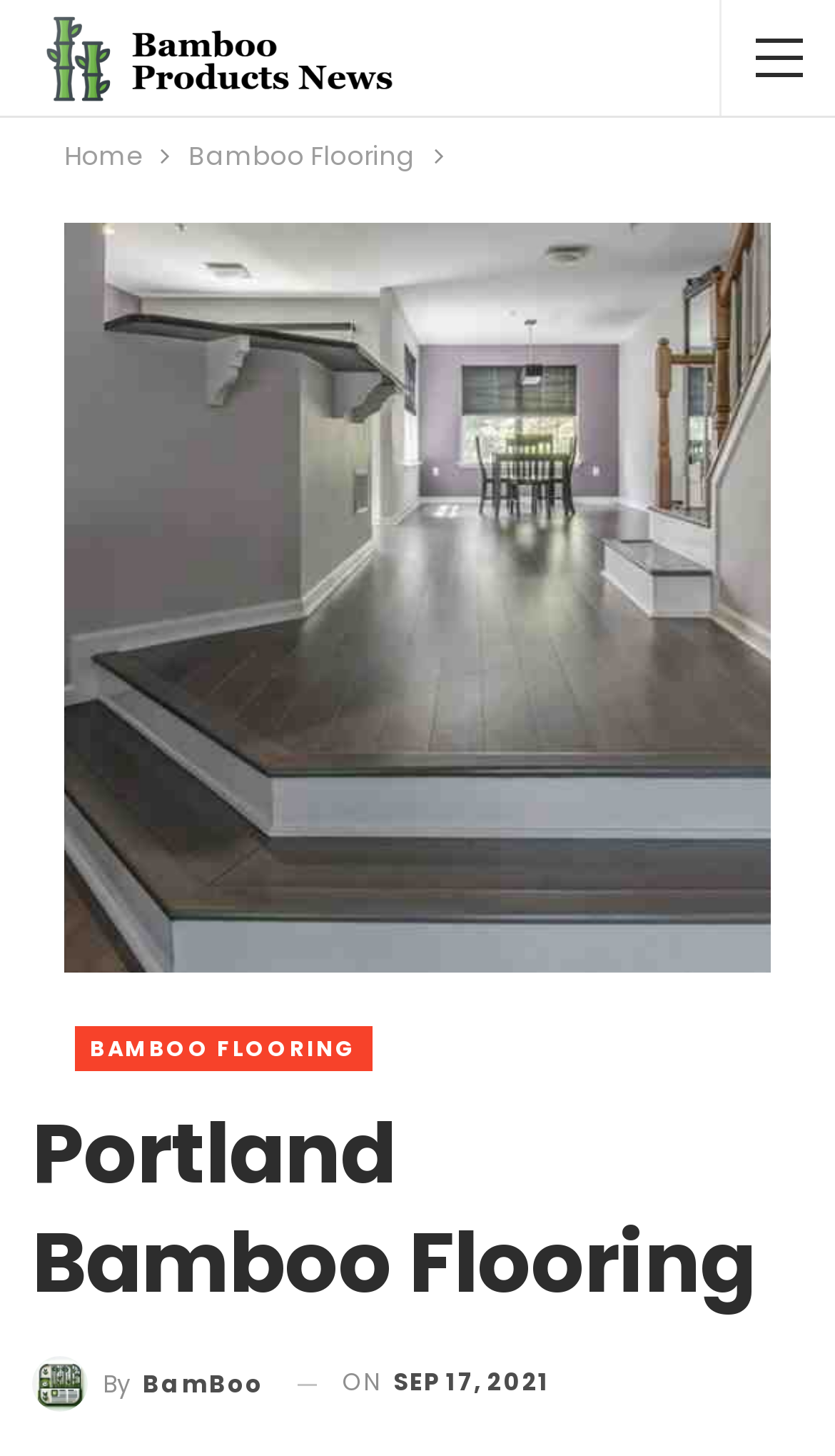Extract the main title from the webpage.

Portland Bamboo Flooring